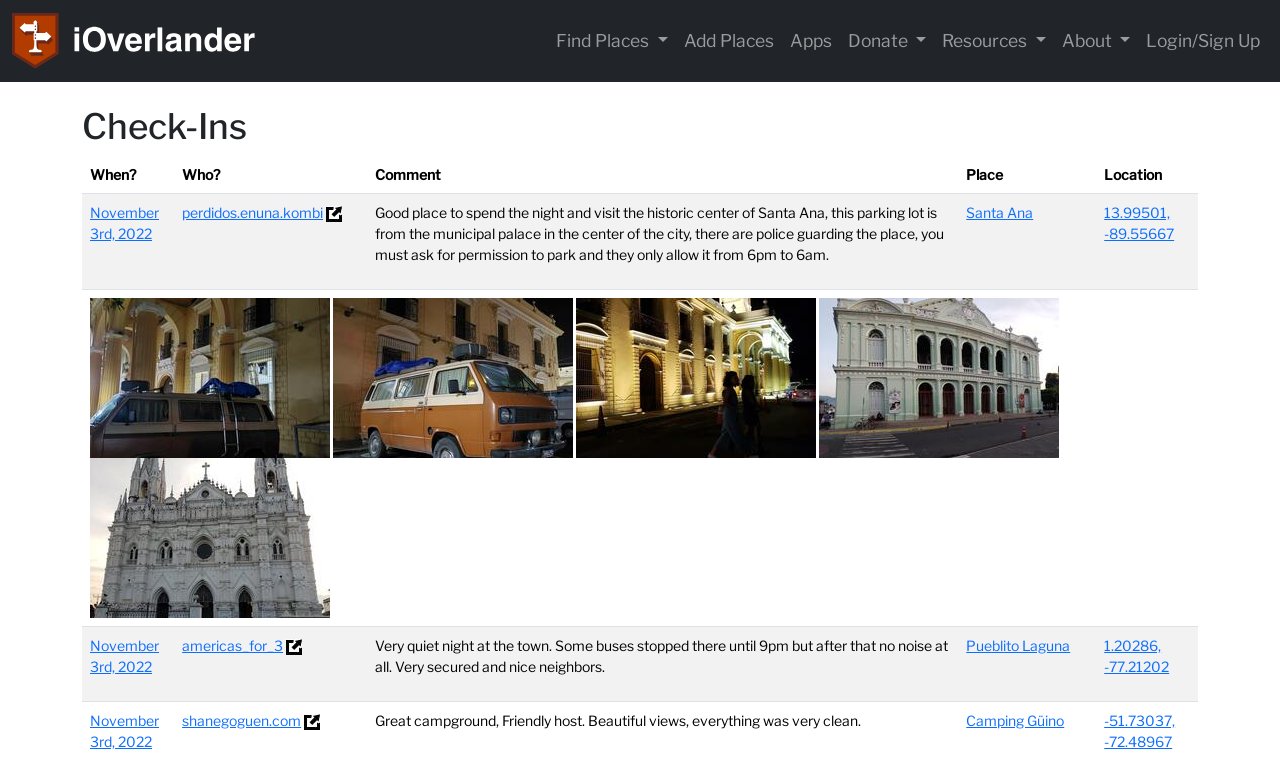What type of data is displayed in the column headers?
Analyze the image and provide a thorough answer to the question.

The column headers display labels such as 'When?', 'Who?', 'Comment', 'Place', and 'Location', which suggests that they are categorizing check-in data. This is likely a key feature of the website, allowing users to organize and view check-in information in a structured way.